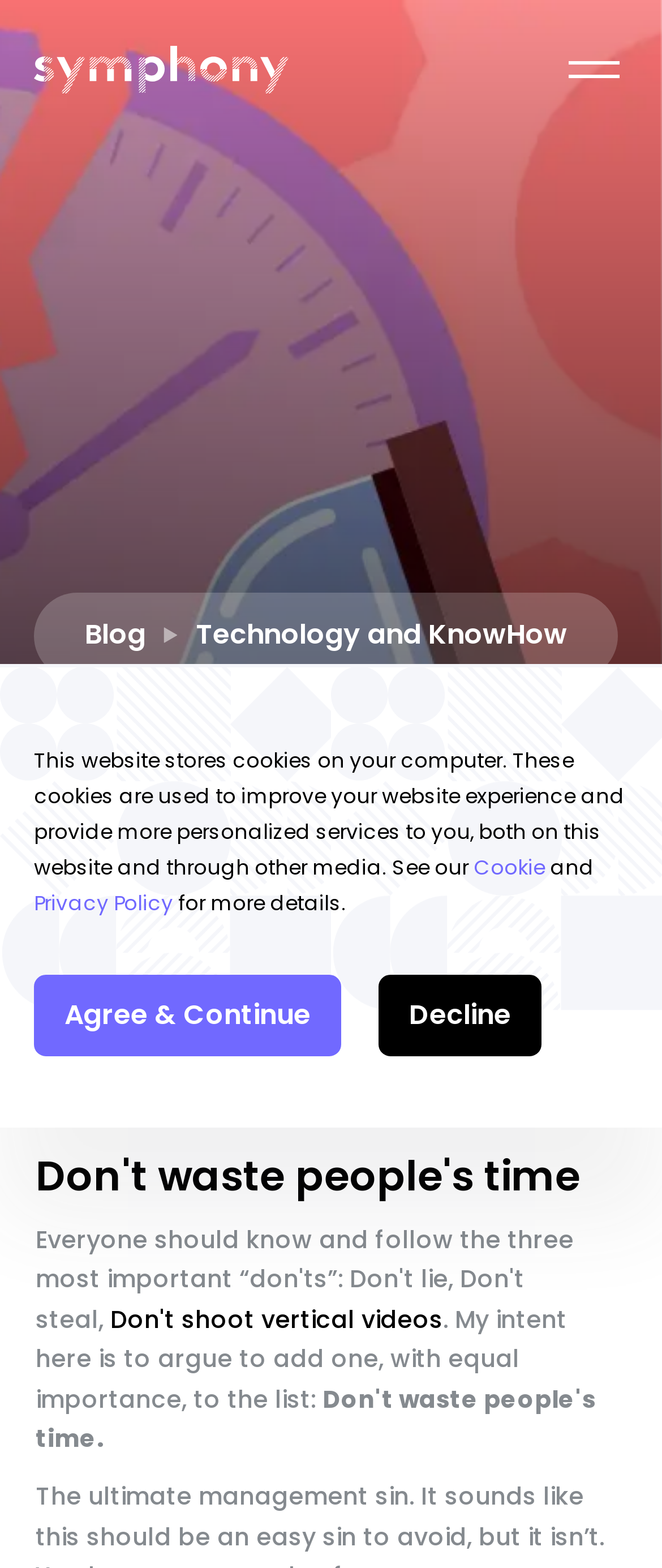Give a one-word or short phrase answer to this question: 
How many links are in the header?

3